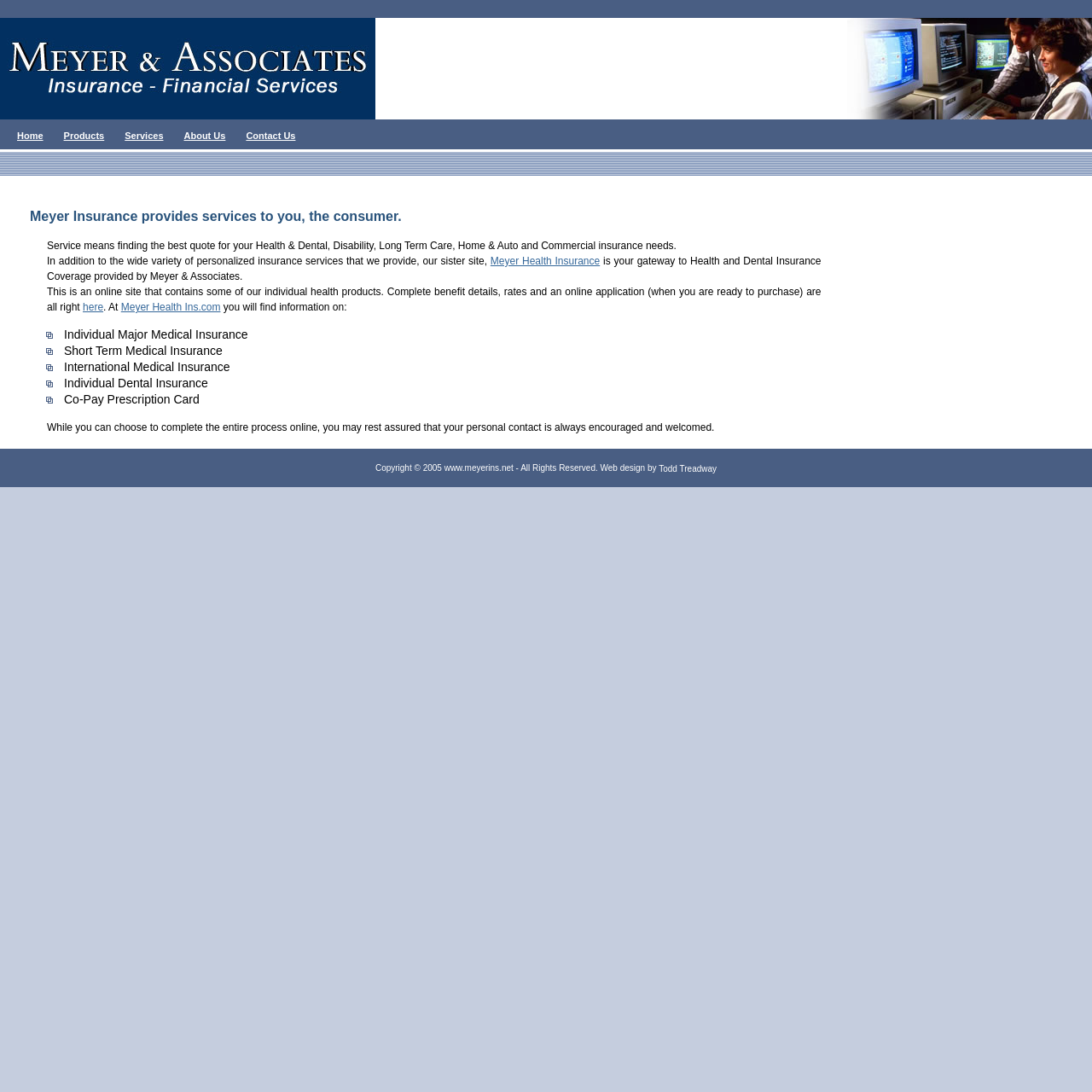Identify the bounding box coordinates for the UI element that matches this description: "Meyer Health Insurance".

[0.449, 0.234, 0.549, 0.245]